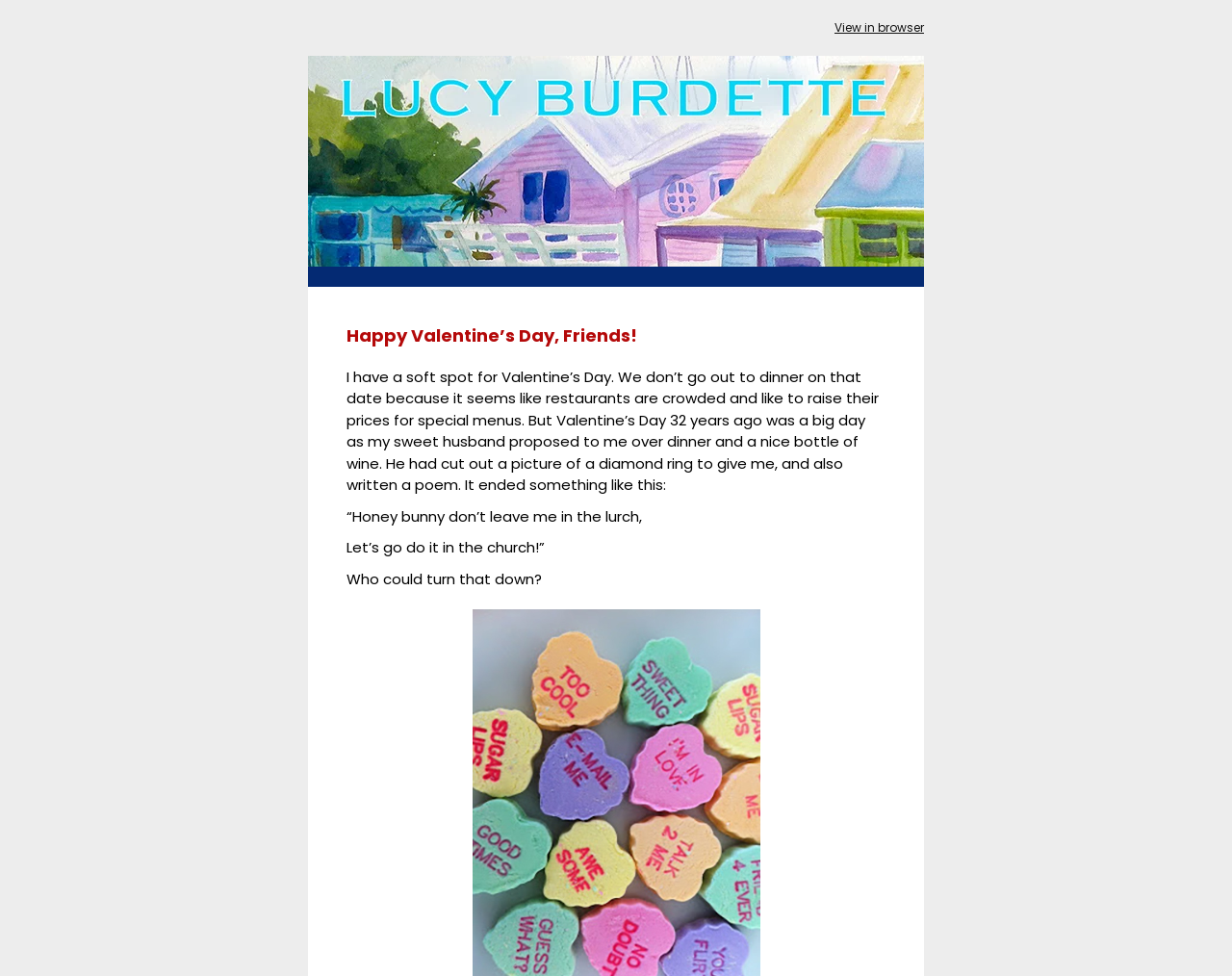Give a complete and precise description of the webpage's appearance.

The webpage is a personal blog post from Lucy Burdette, wishing her readers a Happy New Year. At the top, there is a "View in browser" link, which is centered and takes up about half of the screen width. Below this link, there is a large block of text that spans almost the entire screen width, containing a personal story about Valentine's Day. The text is divided into two paragraphs, with the first paragraph describing Lucy's feelings about Valentine's Day and the second paragraph sharing a romantic story about her husband's proposal 32 years ago. The text is written in a casual and conversational tone, with a touch of humor. There are no images on the page.